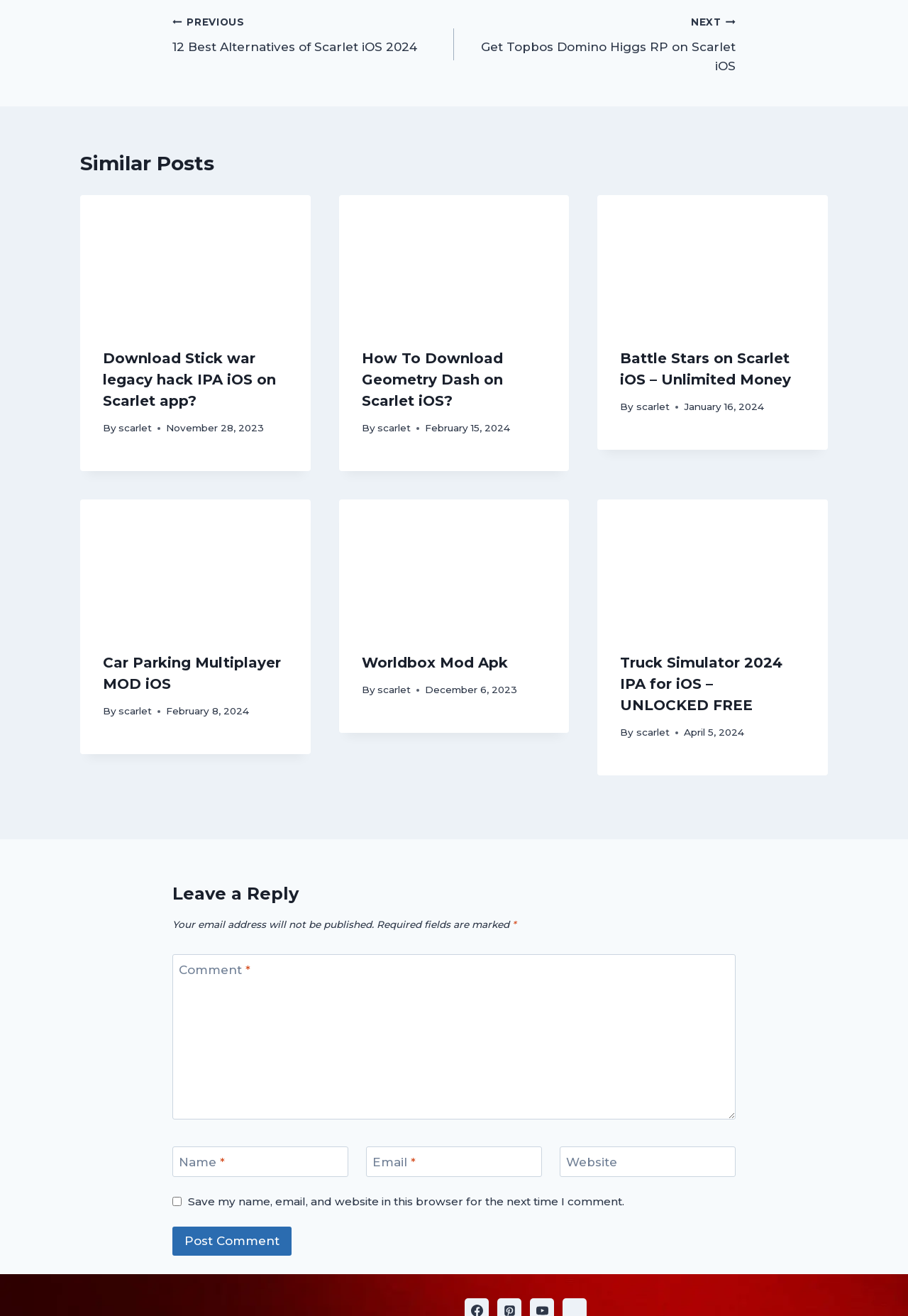Specify the bounding box coordinates of the element's region that should be clicked to achieve the following instruction: "Click on the 'Download Stick war legacy hack IPA iOS on Scarlet app?' link". The bounding box coordinates consist of four float numbers between 0 and 1, in the format [left, top, right, bottom].

[0.088, 0.148, 0.342, 0.247]